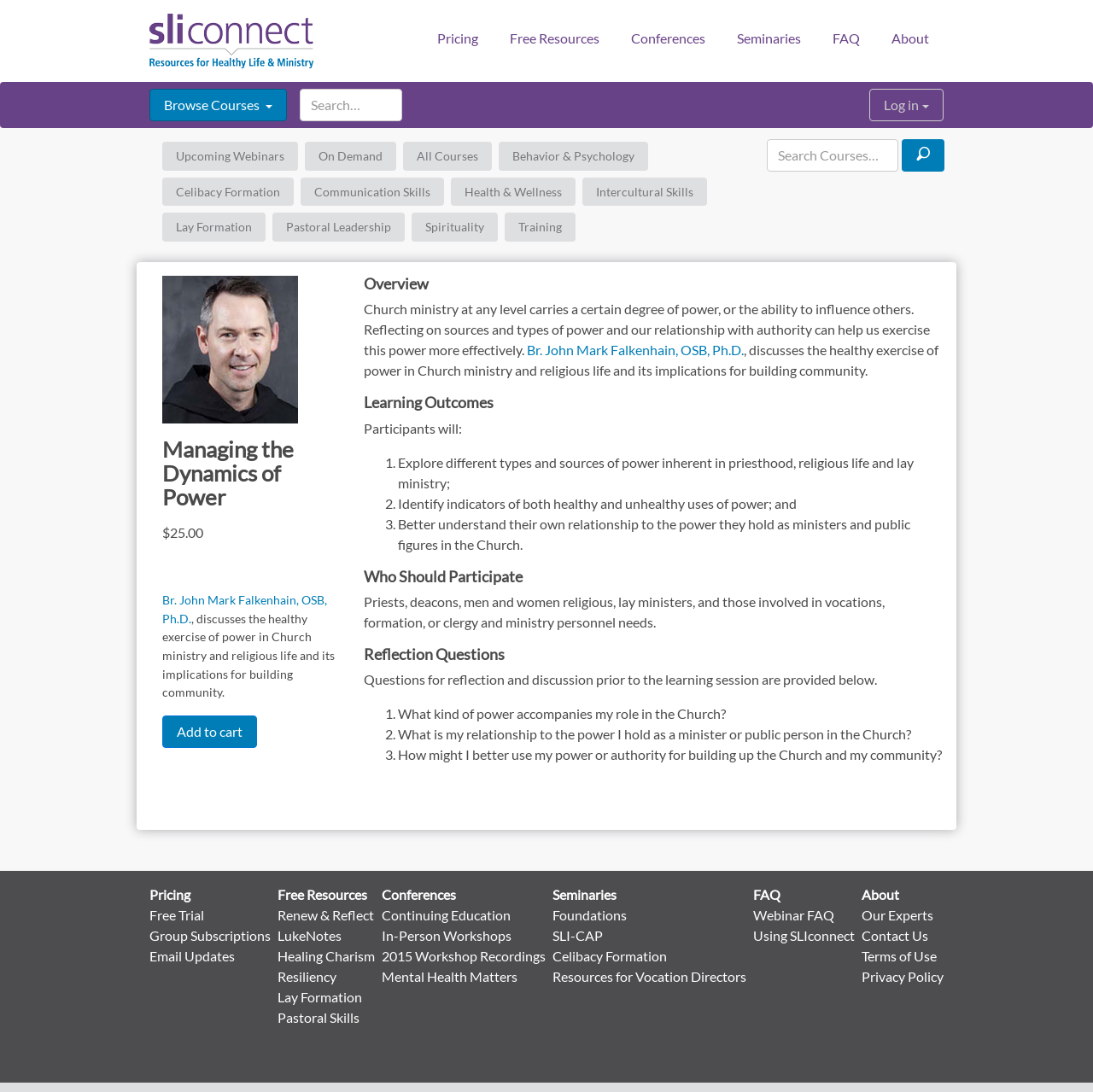Provide the bounding box coordinates for the area that should be clicked to complete the instruction: "Browse courses".

[0.137, 0.081, 0.262, 0.111]